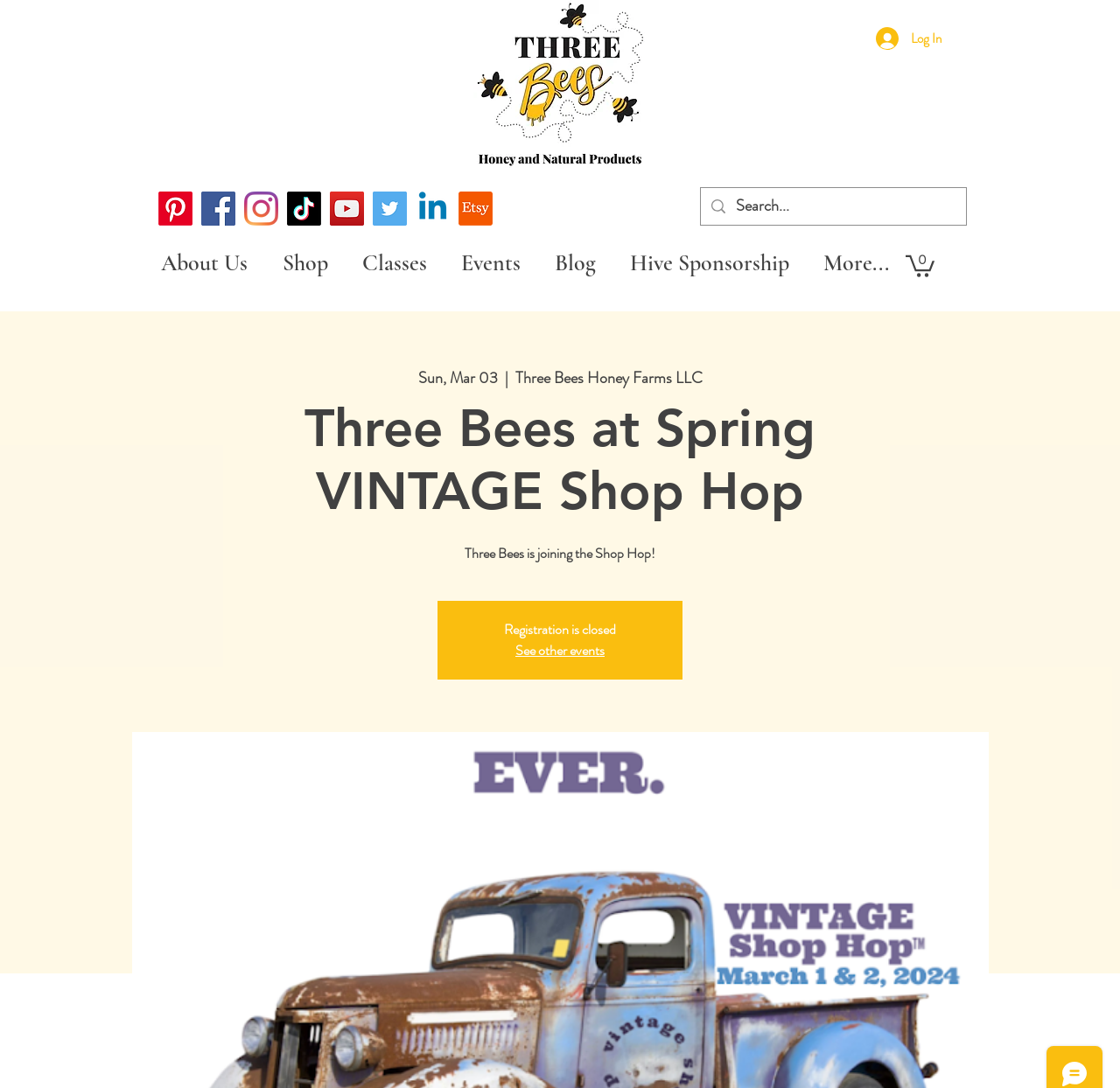How many social media links are there?
Please respond to the question with a detailed and well-explained answer.

I counted the number of social media links in the Social Bar section, which includes links to Pinterest, Facebook, Instagram, TikTok, YouTube, Twitter, and Linkedin.